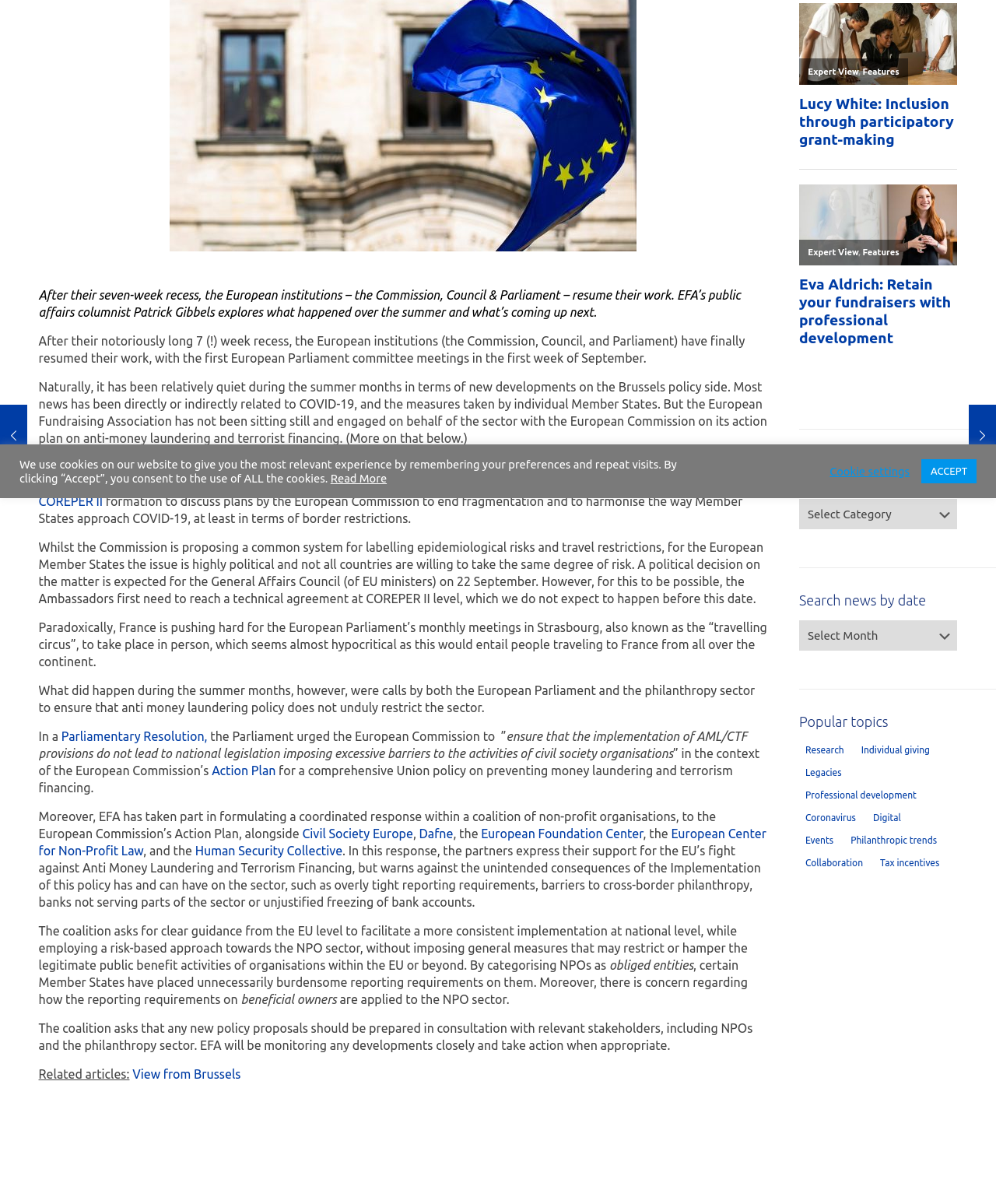Using the element description parent_node: Expert View, Features, predict the bounding box coordinates for the UI element. Provide the coordinates in (top-left x, top-left y, bottom-right x, bottom-right y) format with values ranging from 0 to 1.

[0.802, 0.003, 0.961, 0.07]